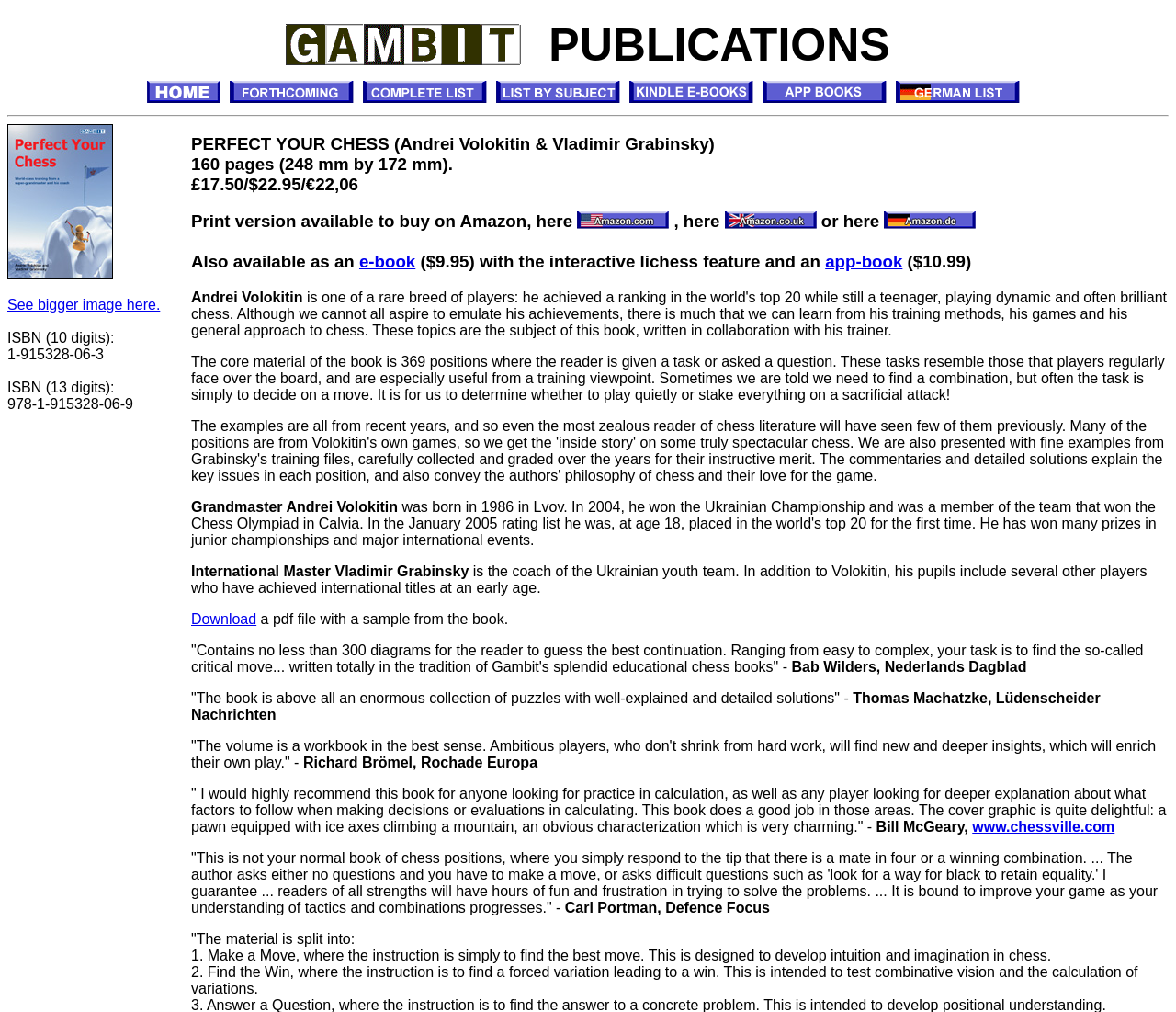Please identify the bounding box coordinates of the clickable area that will allow you to execute the instruction: "Download a sample from the book".

[0.162, 0.604, 0.218, 0.62]